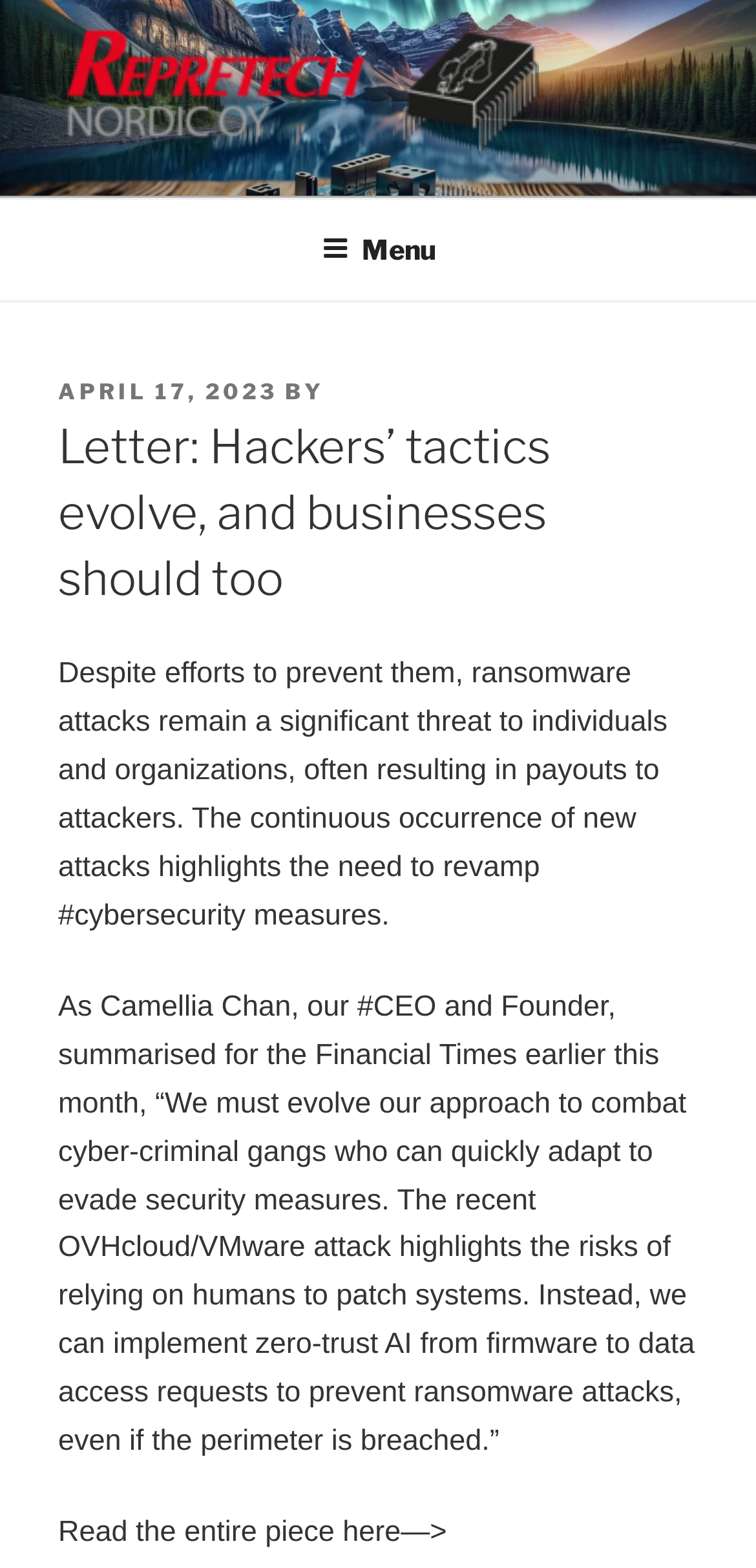What is the date of the posted letter?
Please look at the screenshot and answer in one word or a short phrase.

APRIL 17, 2023